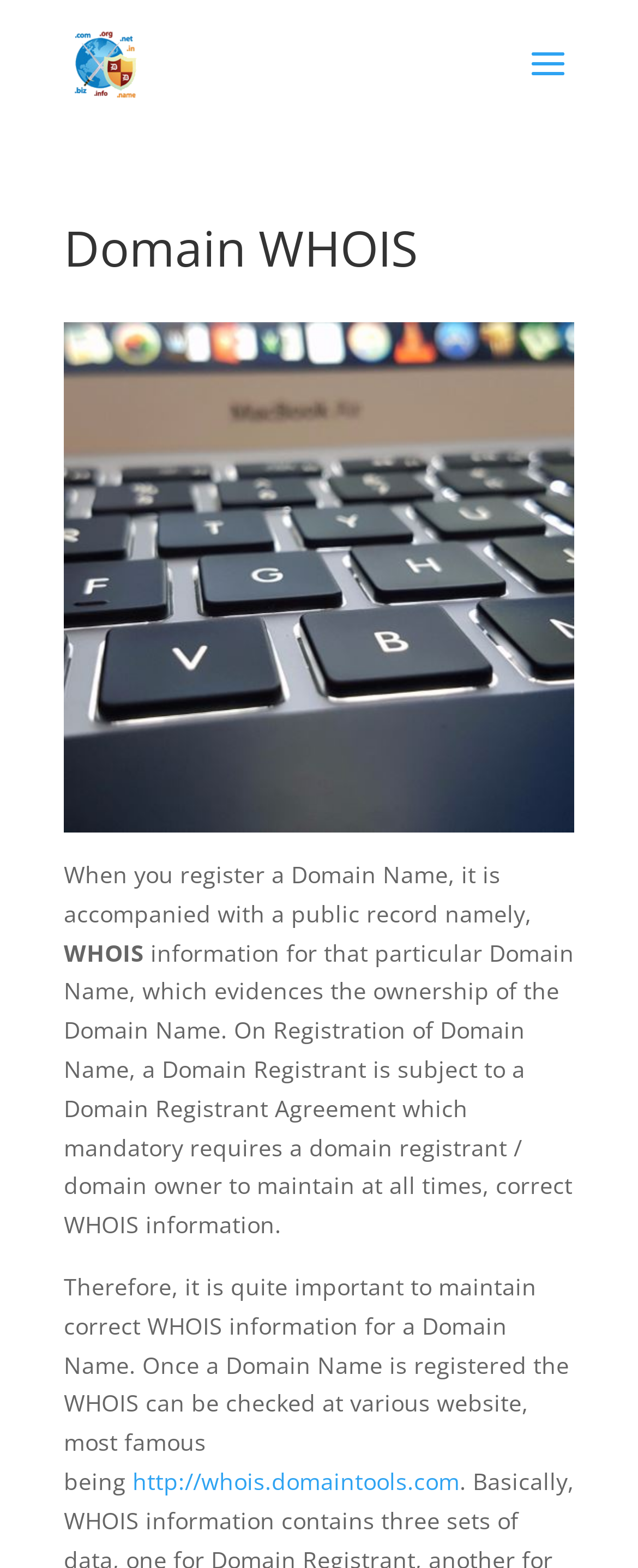Please examine the image and provide a detailed answer to the question: What happens when a domain name is registered?

According to the webpage, when a domain name is registered, it is accompanied by a public record, namely WHOIS information. This suggests that the registration process automatically generates WHOIS information for the domain name.